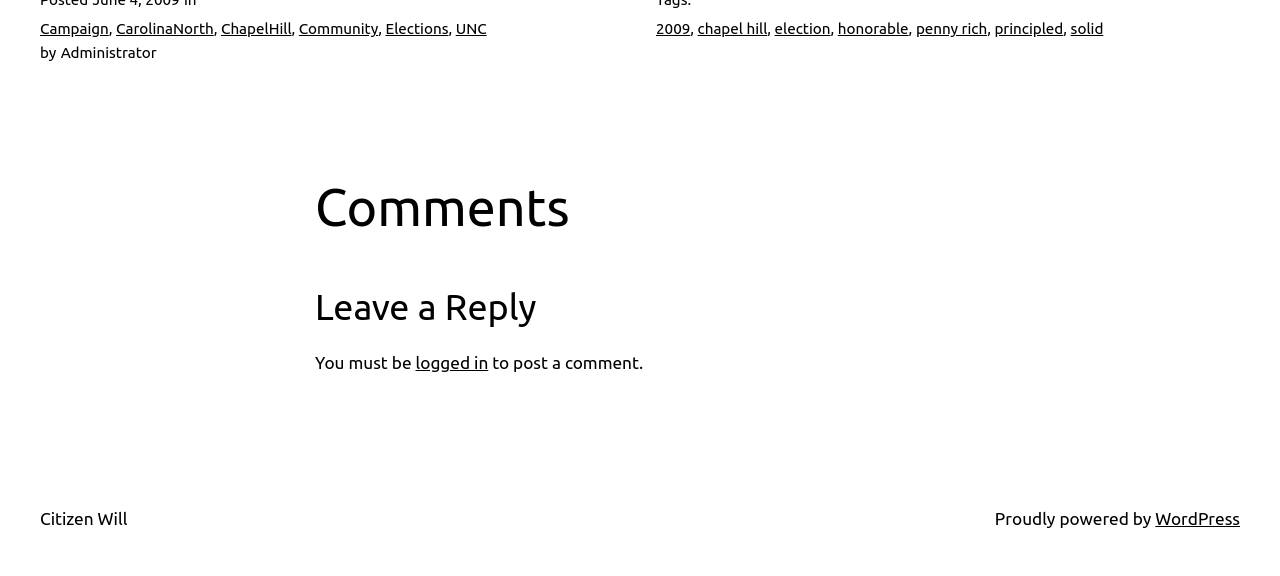What is the topic of discussion in the comments section?
Give a detailed response to the question by analyzing the screenshot.

The webpage has a comments section with links to topics such as 'Elections', 'Chapel Hill', and 'Penny Rich', which suggests that the topic of discussion is related to elections.